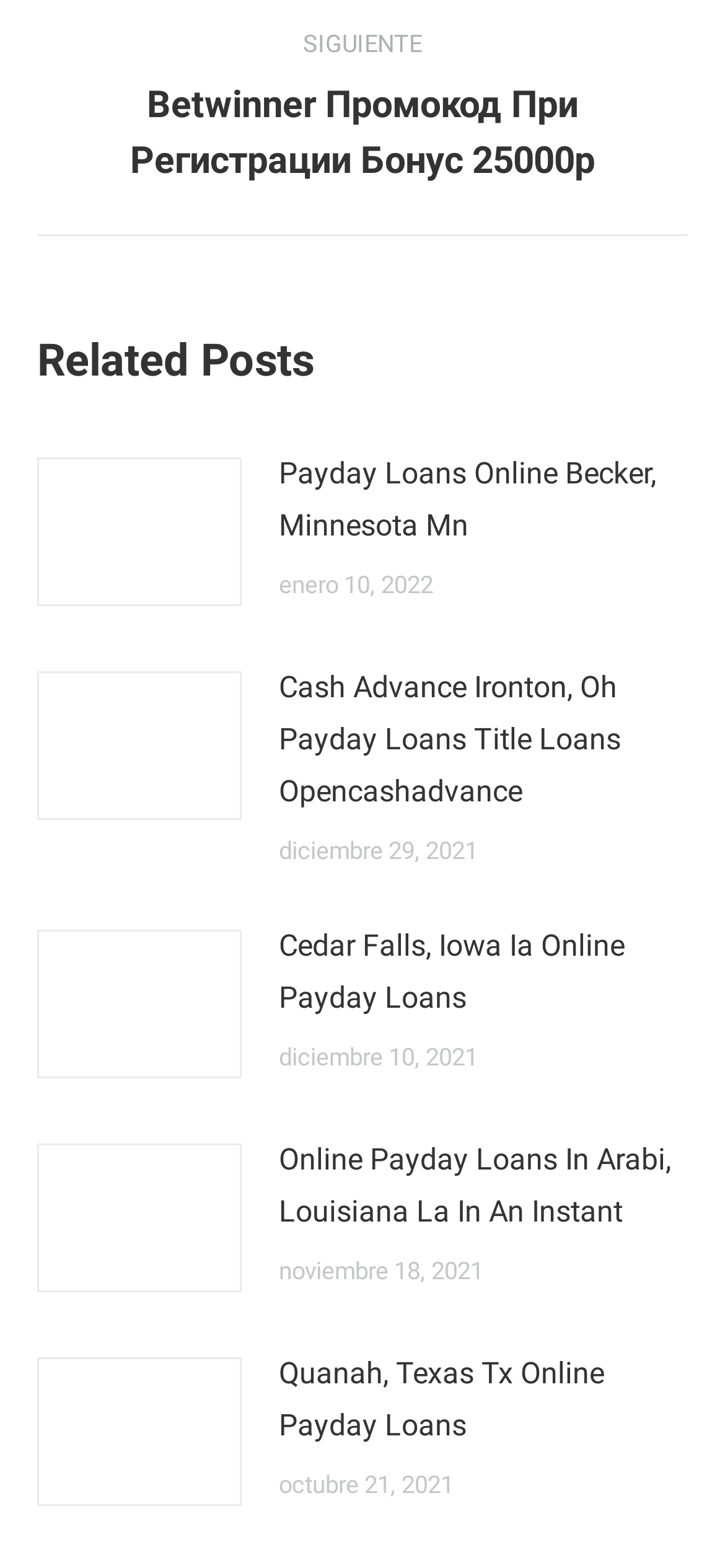Determine the bounding box coordinates of the region that needs to be clicked to achieve the task: "Click the link to the next publication".

[0.051, 0.013, 0.949, 0.12]